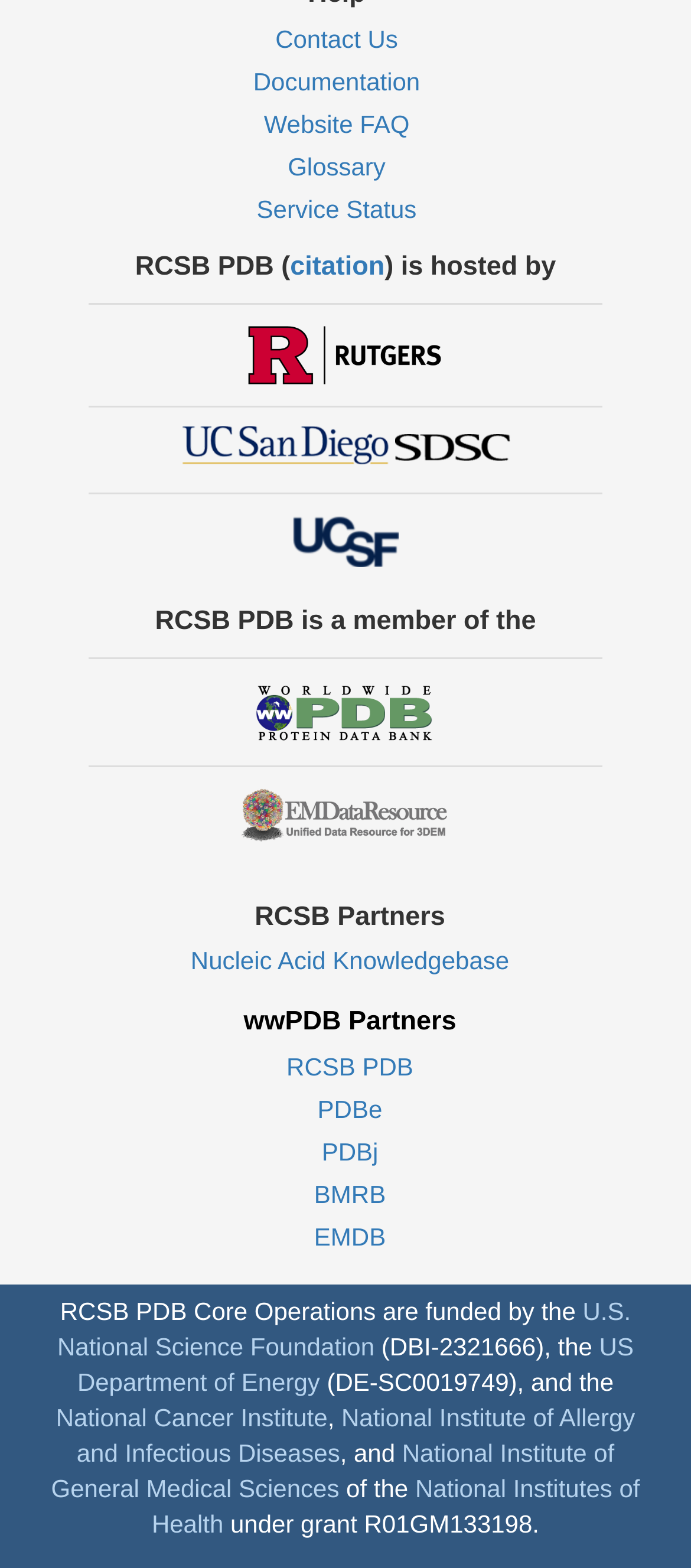What is the name of the supercomputer center mentioned on the webpage?
Please use the image to provide a one-word or short phrase answer.

San Diego Supercomputer Center